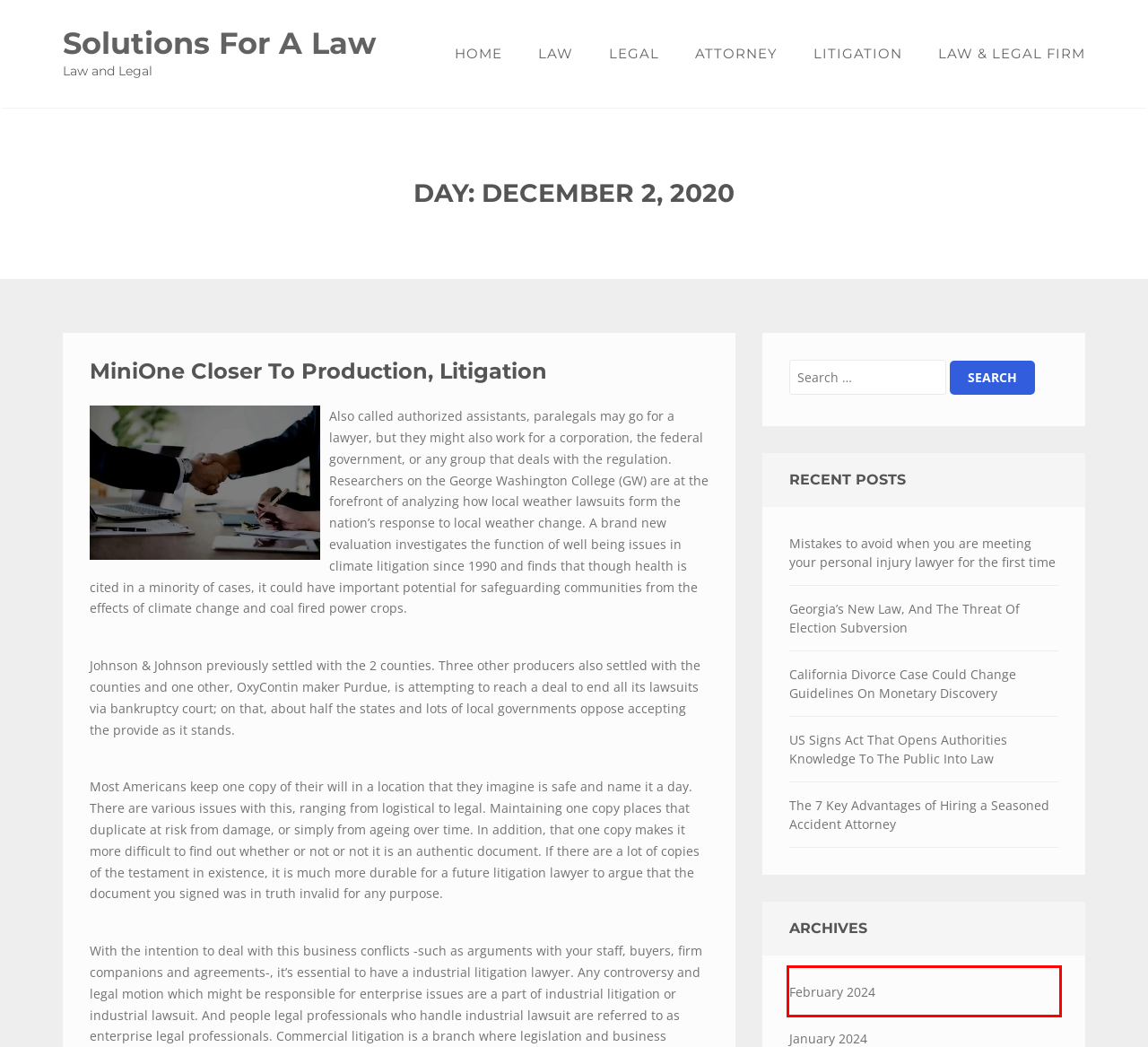Examine the screenshot of a webpage with a red rectangle bounding box. Select the most accurate webpage description that matches the new webpage after clicking the element within the bounding box. Here are the candidates:
A. Georgia's New Law, And The Threat Of Election Subversion - Solutions For A Law
B. Legal Archives - Solutions For A Law
C. Law Archives - Solutions For A Law
D. Law & Legal Firm Archives - Solutions For A Law
E. February 2024 - Solutions For A Law
F. Litigation Archives - Solutions For A Law
G. California Divorce Case Could Change Guidelines On Monetary Discovery - Solutions For A Law
H. Solutions For A Law - Law and Legal

E